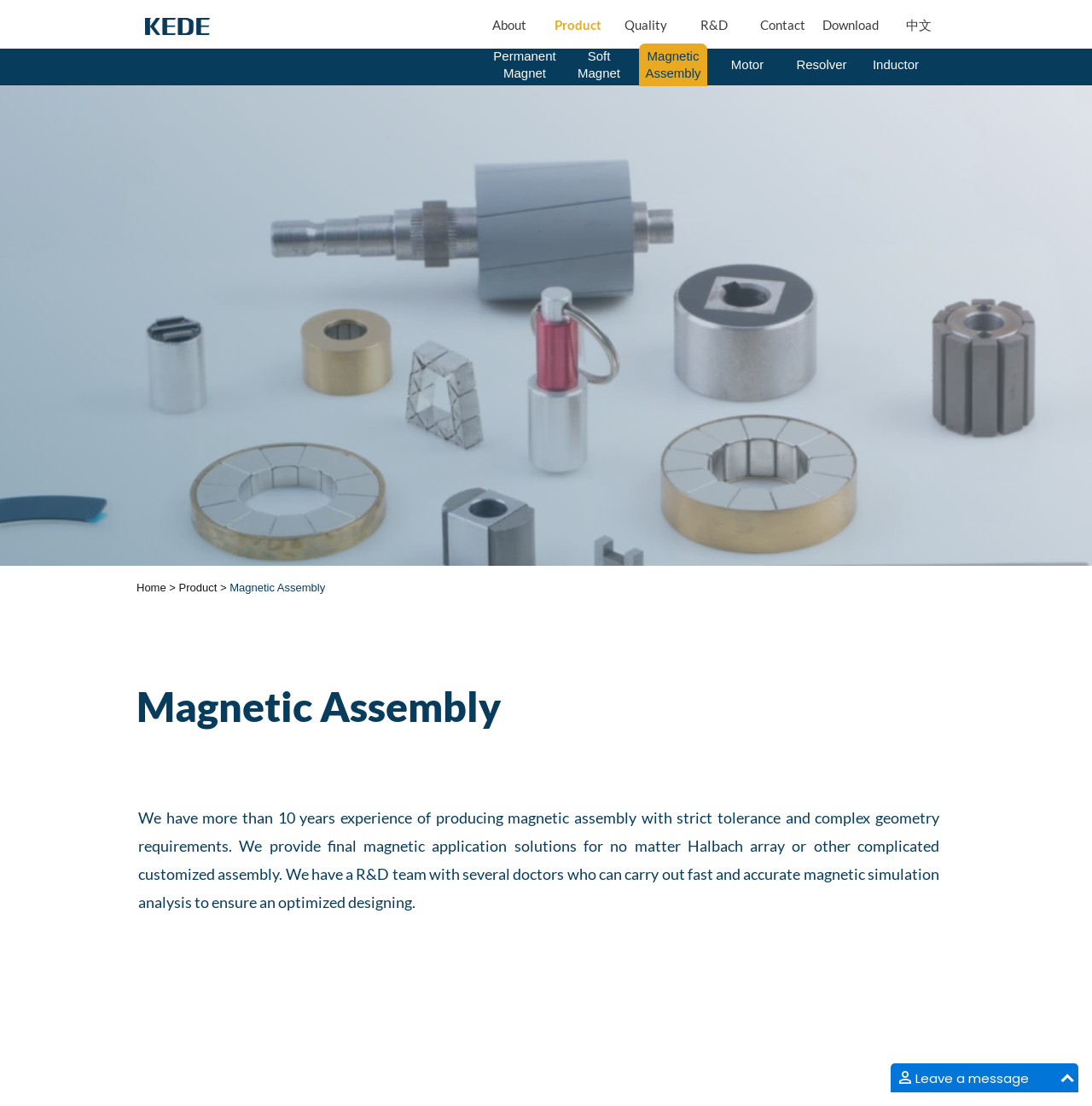What is the navigation path to this page?
Give a thorough and detailed response to the question.

Based on the links on the page, I can see that the navigation path to this page is 'Home > Product > Magnetic Assembly', which suggests that this page is a sub-page under the 'Product' category.